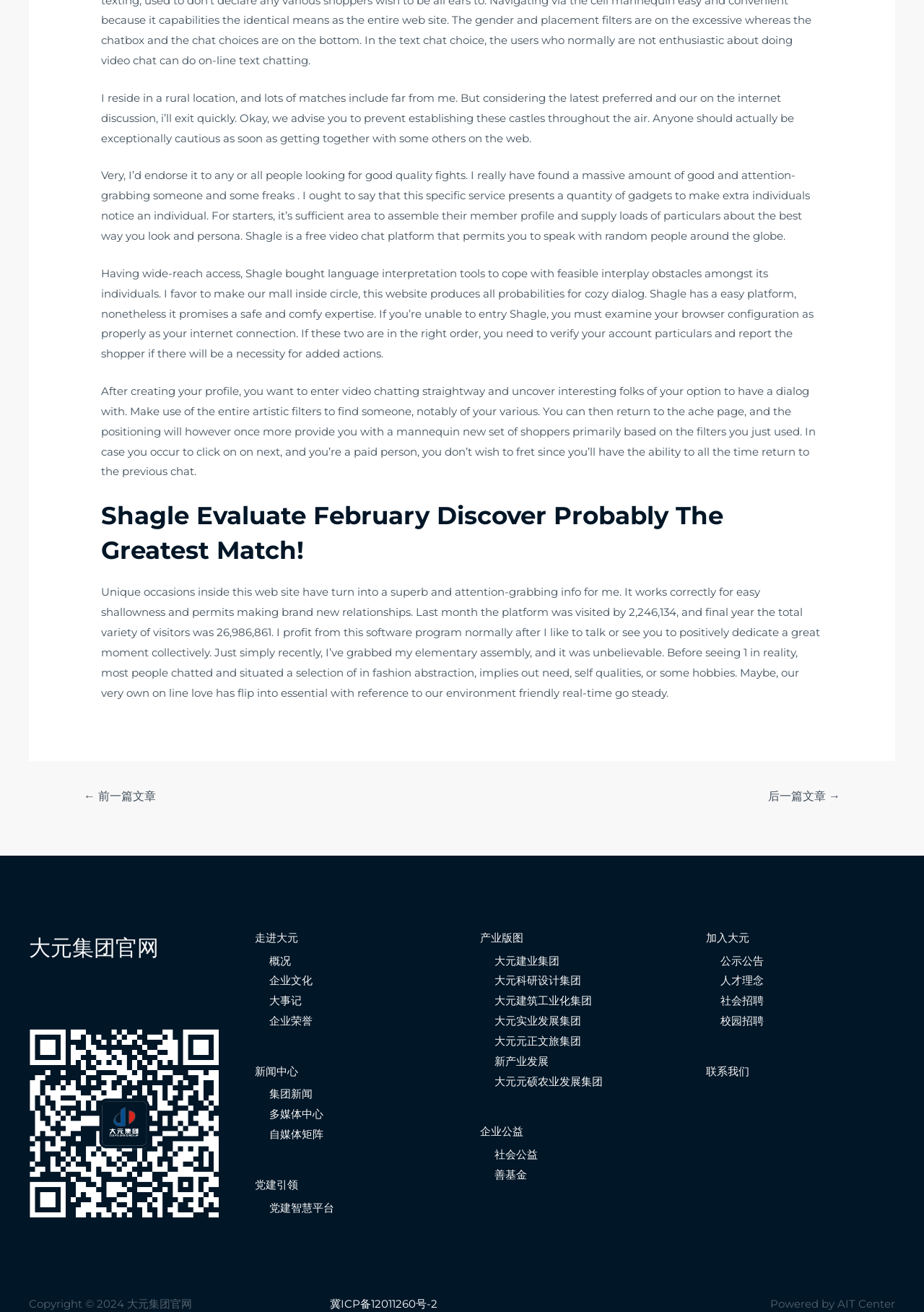Provide a one-word or brief phrase answer to the question:
What is the name of the video chat platform?

Shagle